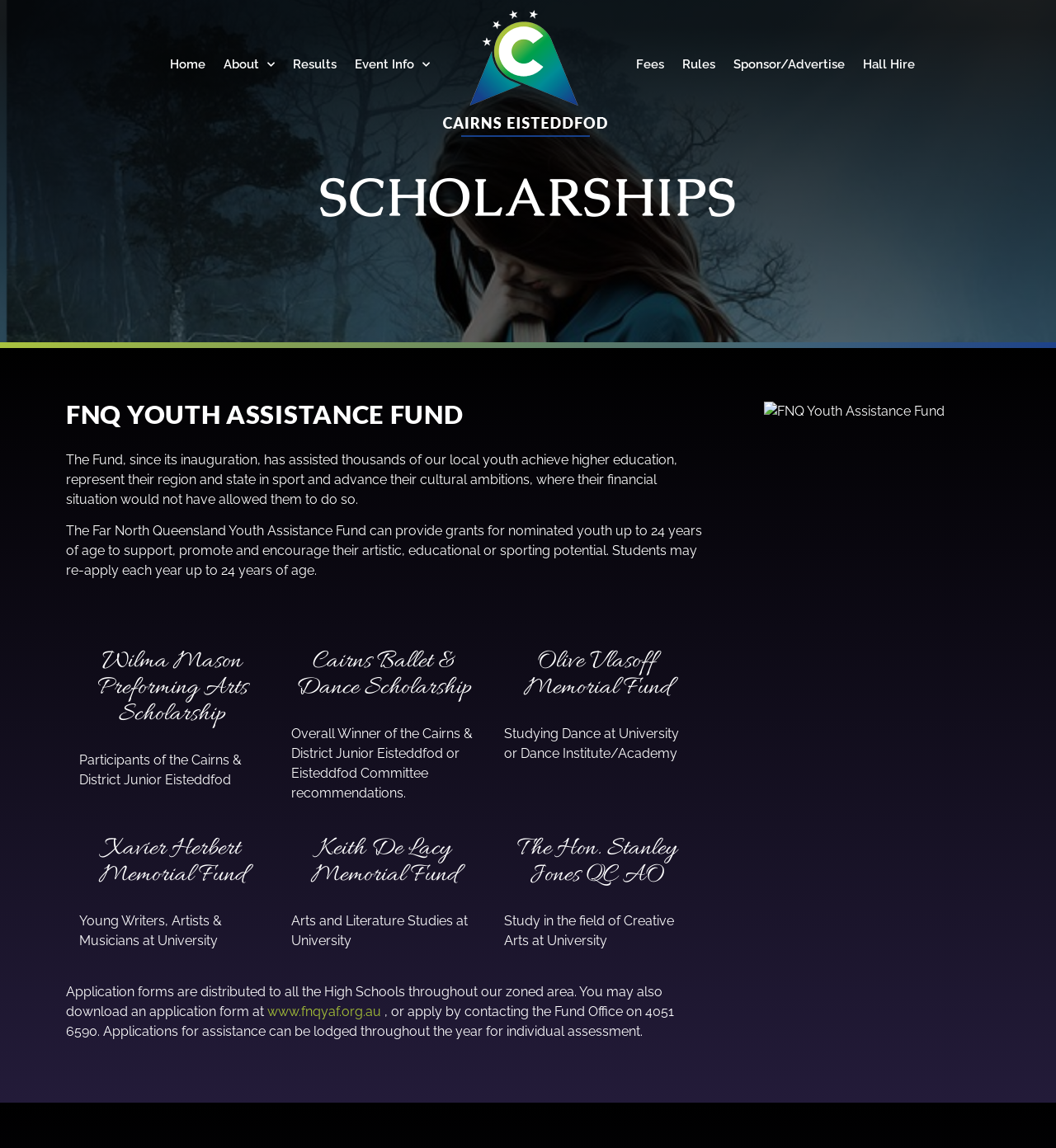Specify the bounding box coordinates (top-left x, top-left y, bottom-right x, bottom-right y) of the UI element in the screenshot that matches this description: About

[0.203, 0.041, 0.269, 0.071]